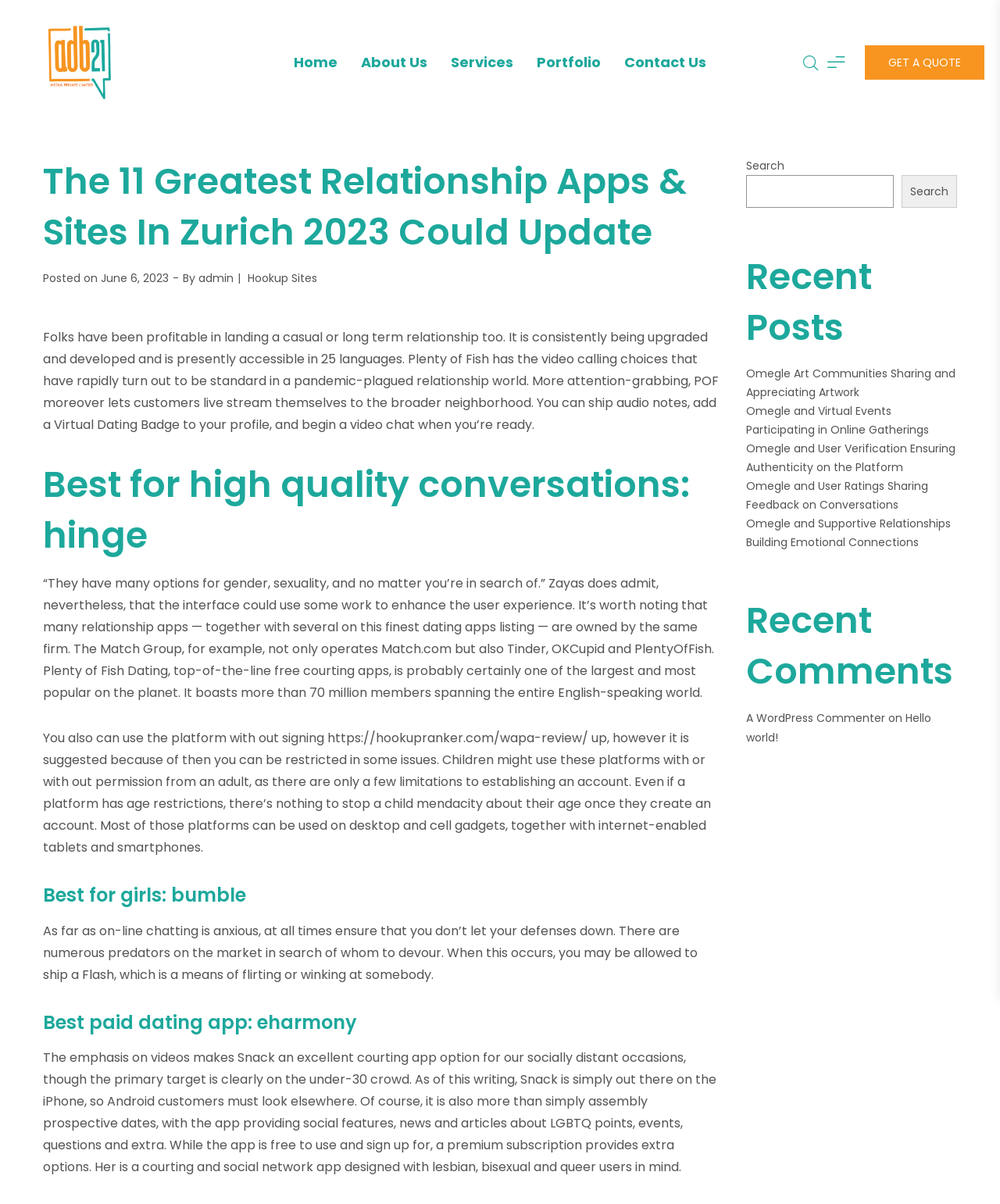Create a detailed description of the webpage's content and layout.

The webpage is about the 11 greatest relationship apps and sites in Zurich for 2023. At the top, there is a header section with links to "Home", "About Us", "Services", "Portfolio", and "Contact Us". On the top right, there are three icons, including a quote button. 

Below the header, there is a main content section with a heading that reads "The 11 Greatest Relationship Apps & Sites In Zurich 2023 Could Update". The article is divided into sections, each discussing a different dating app or site, including Plenty of Fish, Hinge, and Bumble. The sections include descriptions of the apps, their features, and their benefits.

On the right side of the page, there is a complementary section with a search bar and a list of recent posts and comments. The recent posts section includes links to articles about Omegle, an online chatting platform. The recent comments section includes a comment from "A WordPress Commenter" on an article titled "Hello world!".

Throughout the page, there are various links and buttons, including a "GET A QUOTE" button and links to external websites. The page also includes images, although their content is not specified. Overall, the webpage appears to be a blog or article about online dating apps and sites, with a focus on their features and benefits.